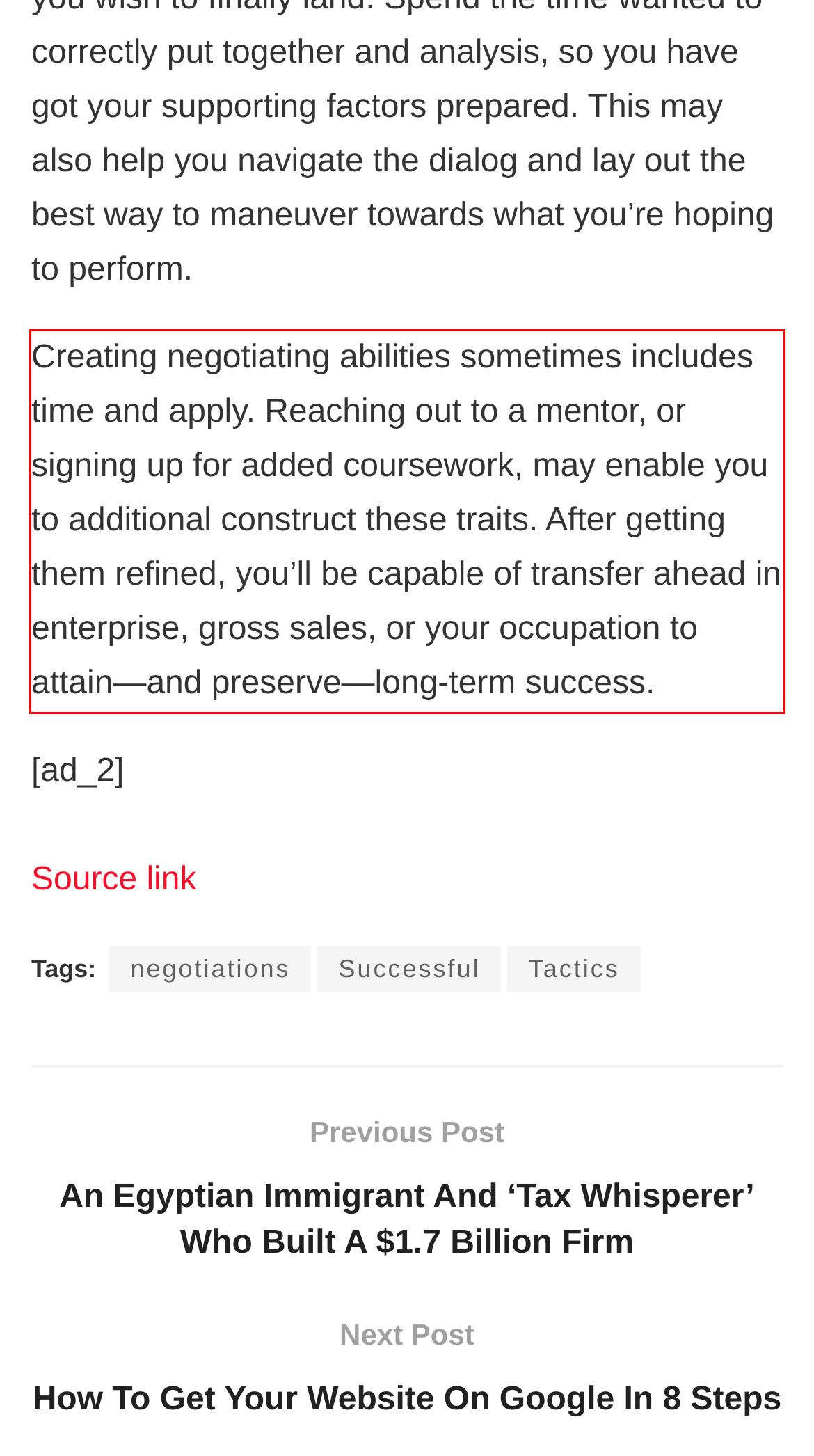Please perform OCR on the text content within the red bounding box that is highlighted in the provided webpage screenshot.

Creating negotiating abilities sometimes includes time and apply. Reaching out to a mentor, or signing up for added coursework, may enable you to additional construct these traits. After getting them refined, you’ll be capable of transfer ahead in enterprise, gross sales, or your occupation to attain—and preserve—long-term success.